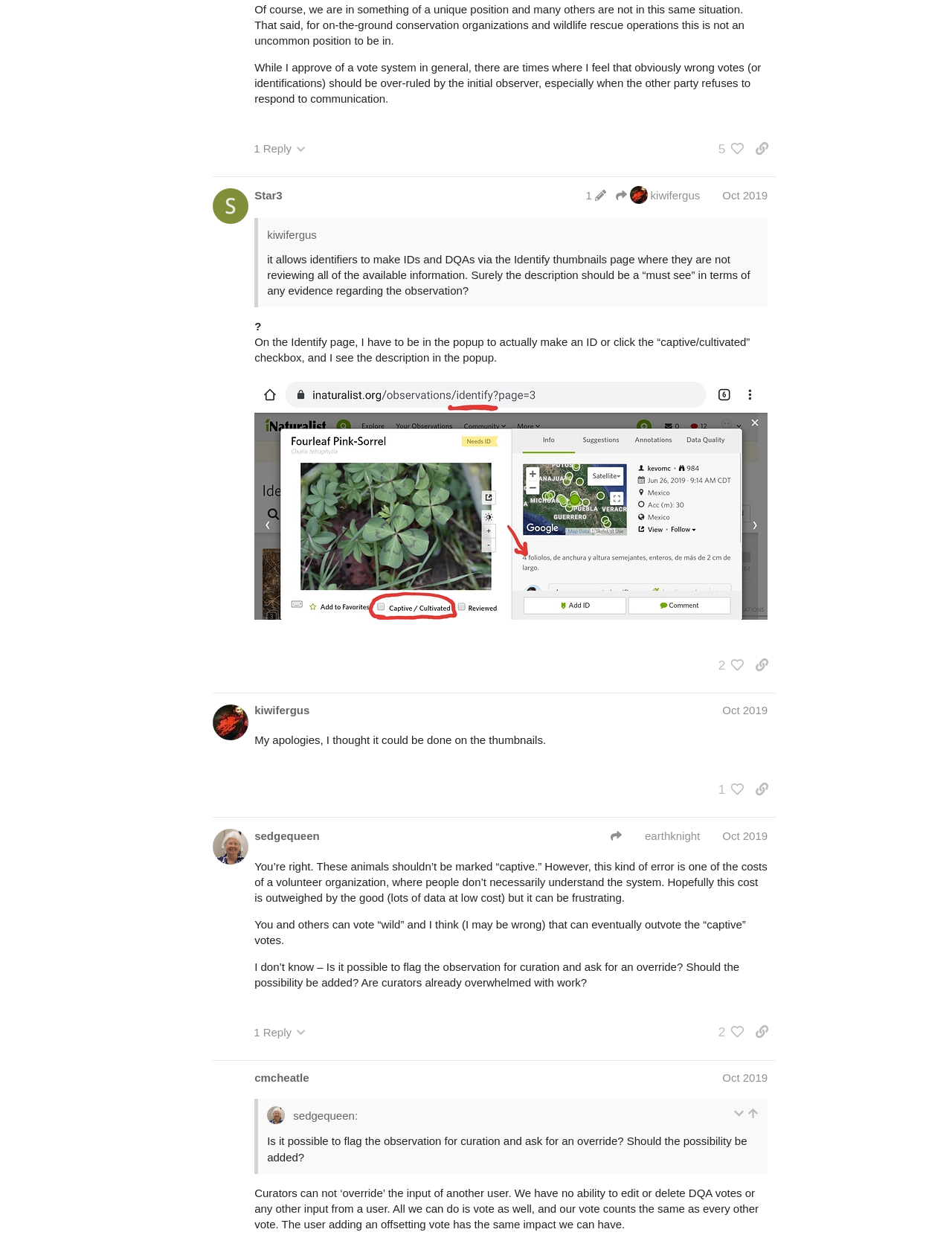Please provide the bounding box coordinates for the element that needs to be clicked to perform the instruction: "copy a link to this post to clipboard". The coordinates must consist of four float numbers between 0 and 1, formatted as [left, top, right, bottom].

[0.786, 0.299, 0.815, 0.32]